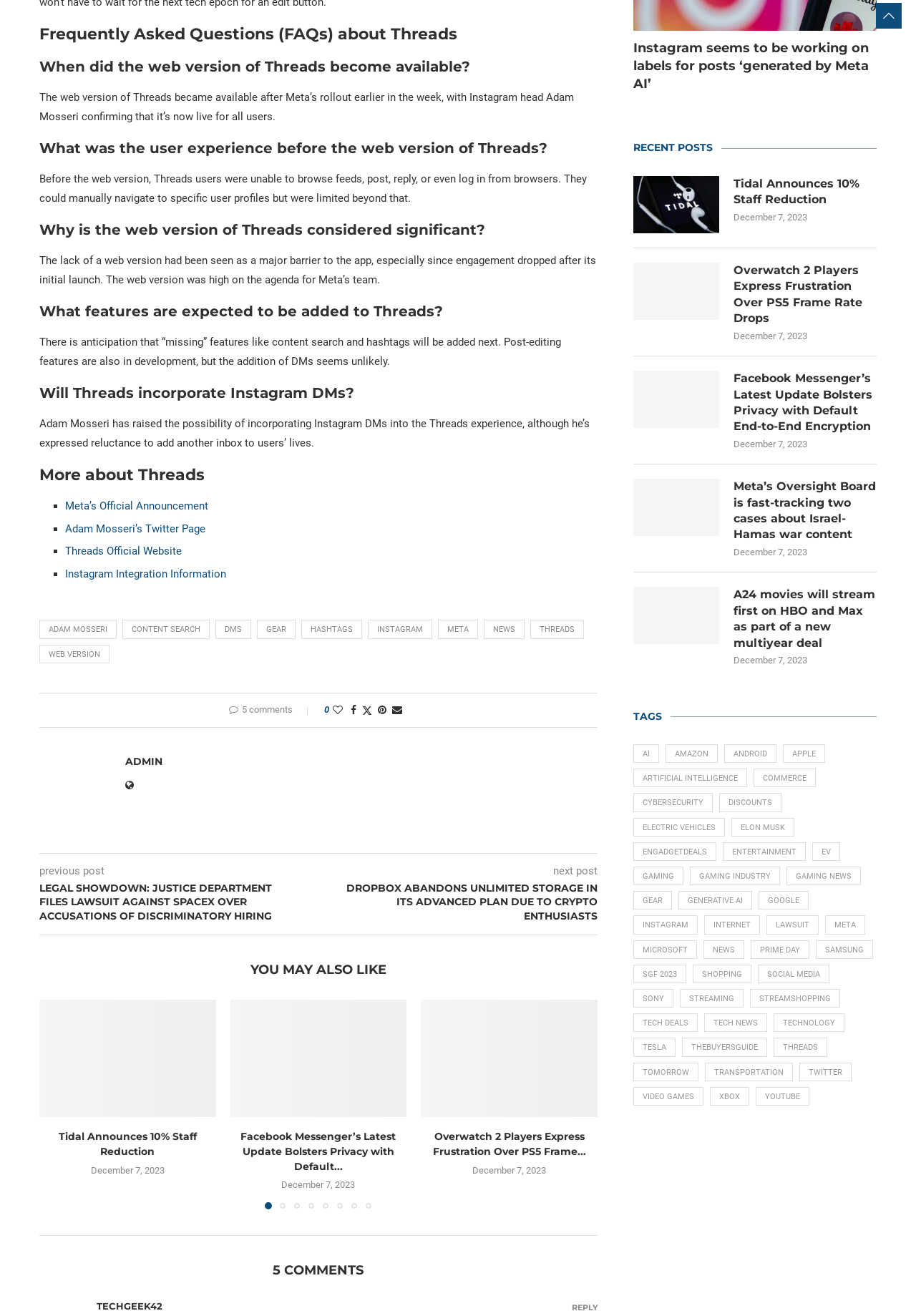Provide a short, one-word or phrase answer to the question below:
Is Instagram DMs likely to be incorporated into Threads?

Unlikely